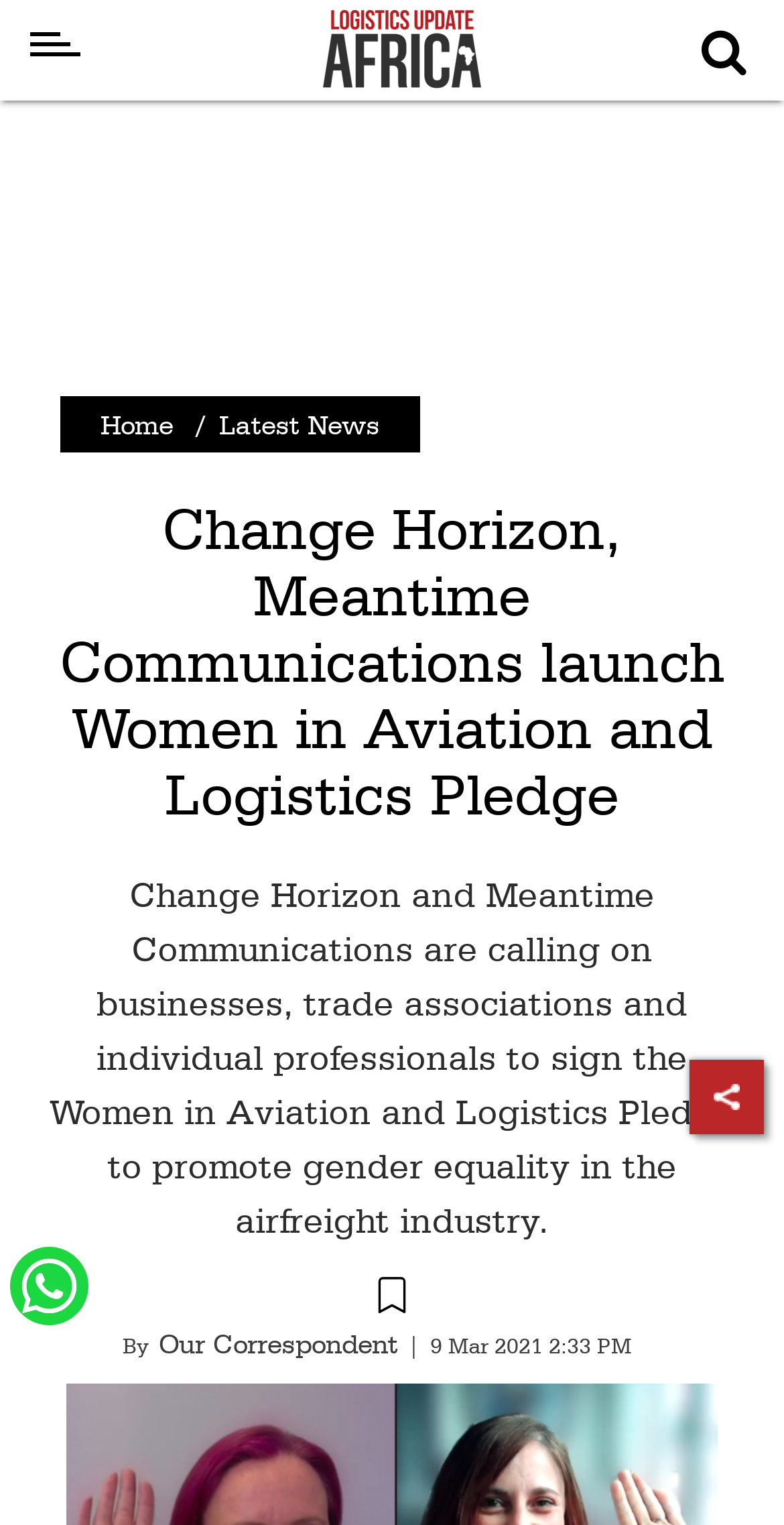Please identify the bounding box coordinates of the element I need to click to follow this instruction: "Read about Women in Aviation and Logistics Pledge".

[0.038, 0.569, 0.962, 0.818]